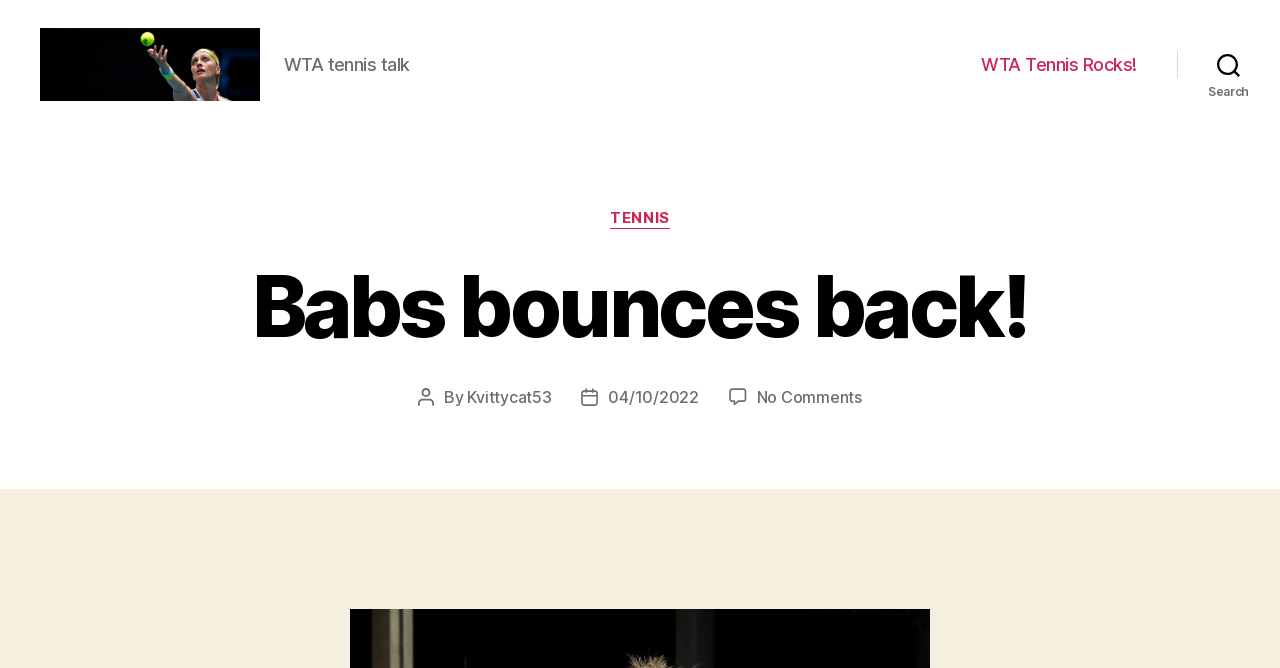Determine the primary headline of the webpage.

Babs bounces back!